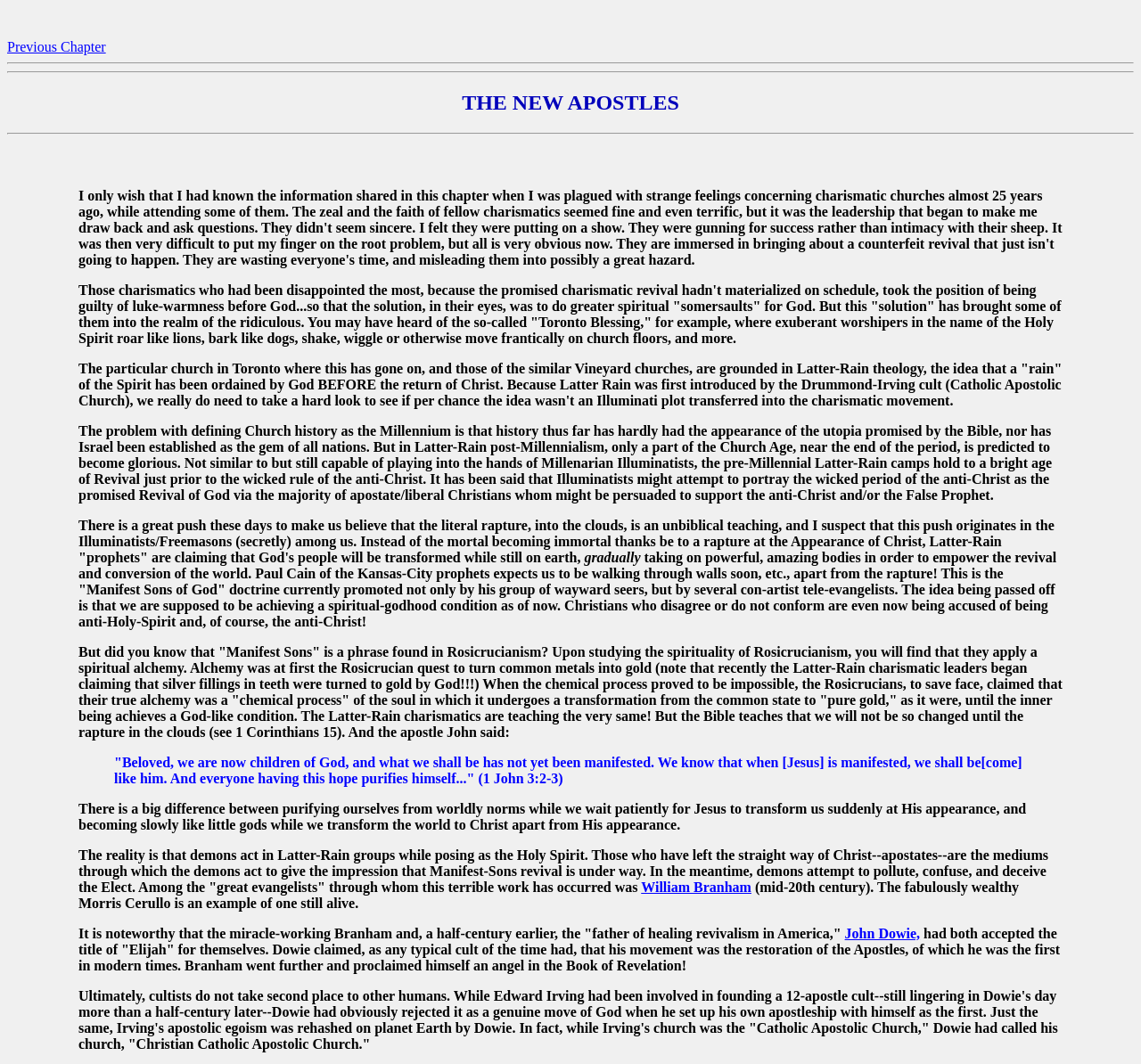From the webpage screenshot, predict the bounding box coordinates (top-left x, top-left y, bottom-right x, bottom-right y) for the UI element described here: Previous Chapter

[0.006, 0.037, 0.093, 0.051]